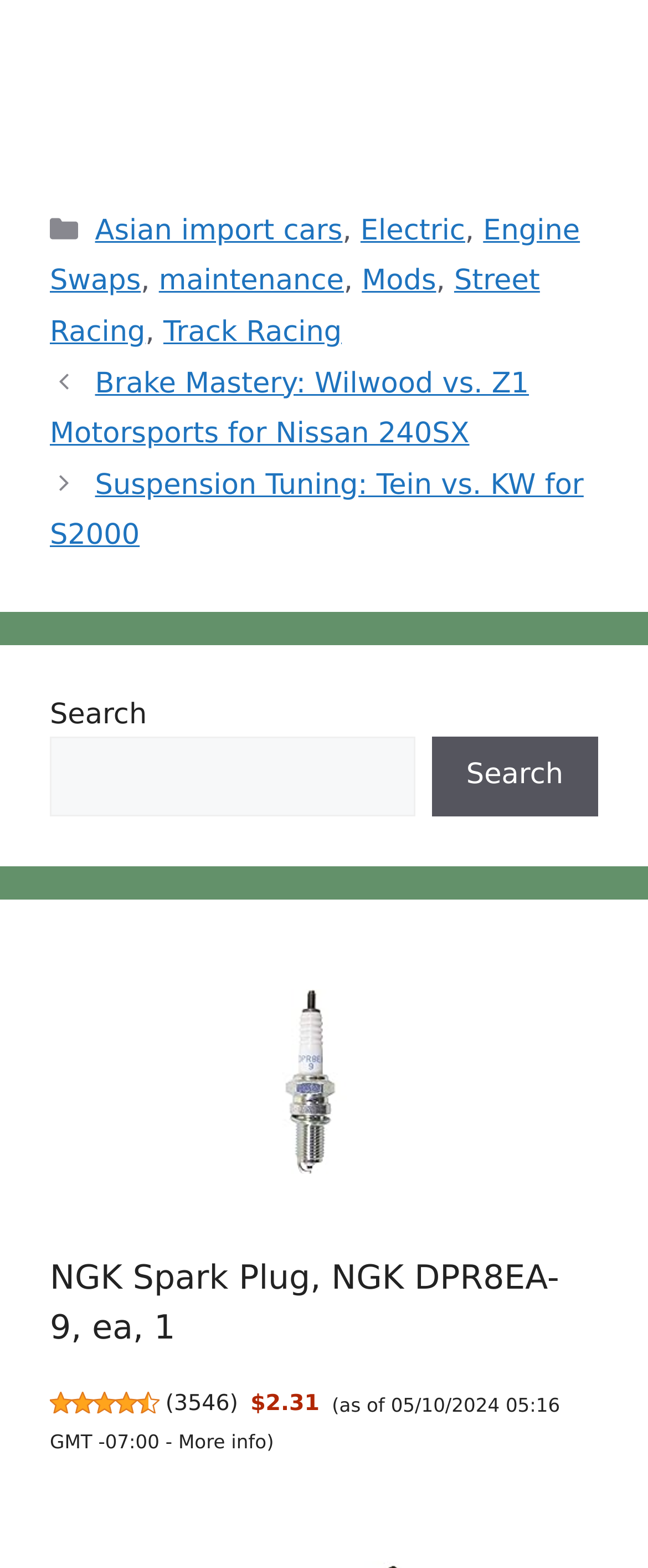Could you highlight the region that needs to be clicked to execute the instruction: "Click on the 'More info' link"?

[0.275, 0.912, 0.411, 0.927]